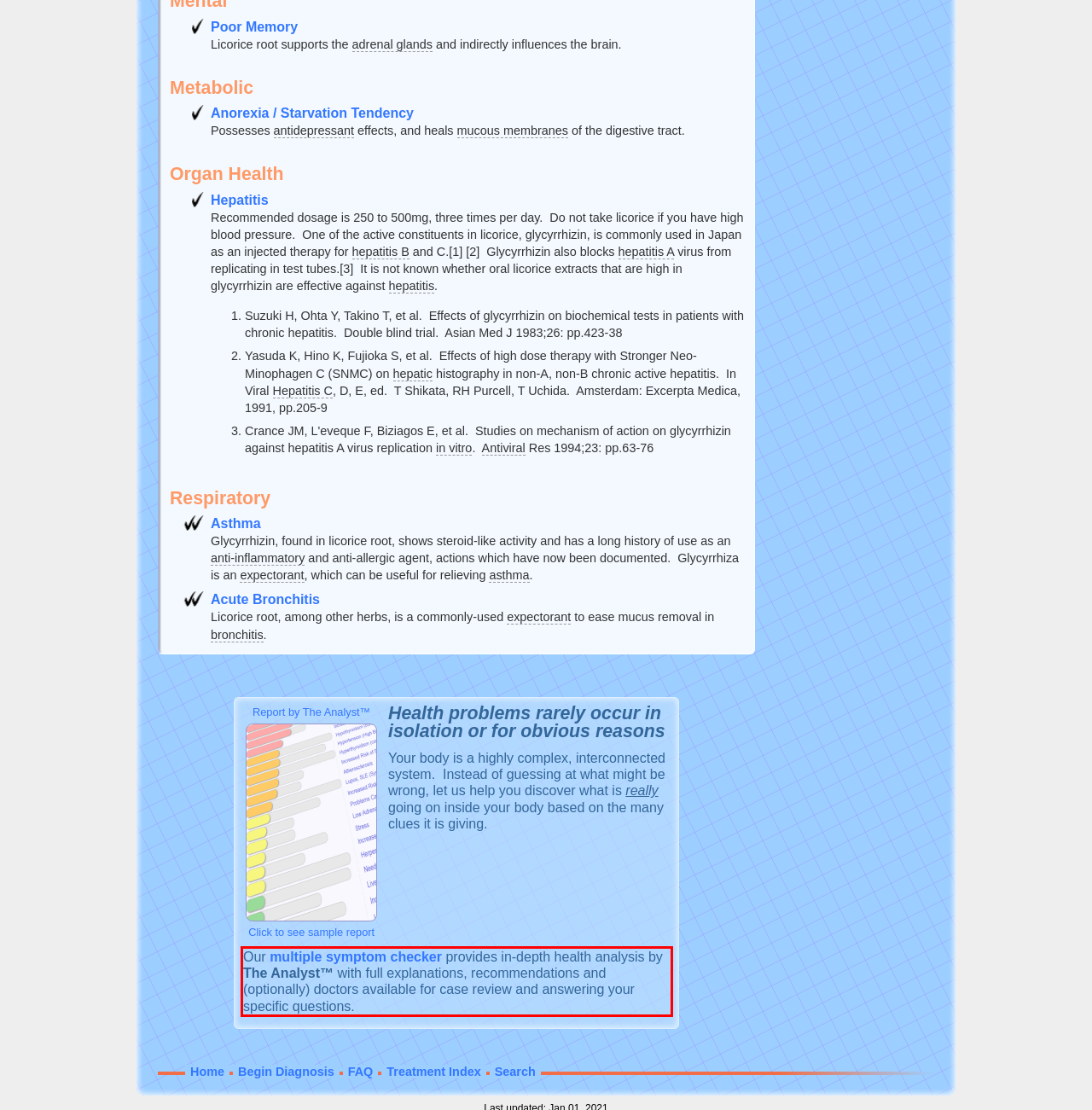Using the provided webpage screenshot, identify and read the text within the red rectangle bounding box.

Our multiple symptom checker provides in-depth health analysis by The Analyst™ with full explanations, recommendations and (optionally) doctors available for case review and answering your specific questions.